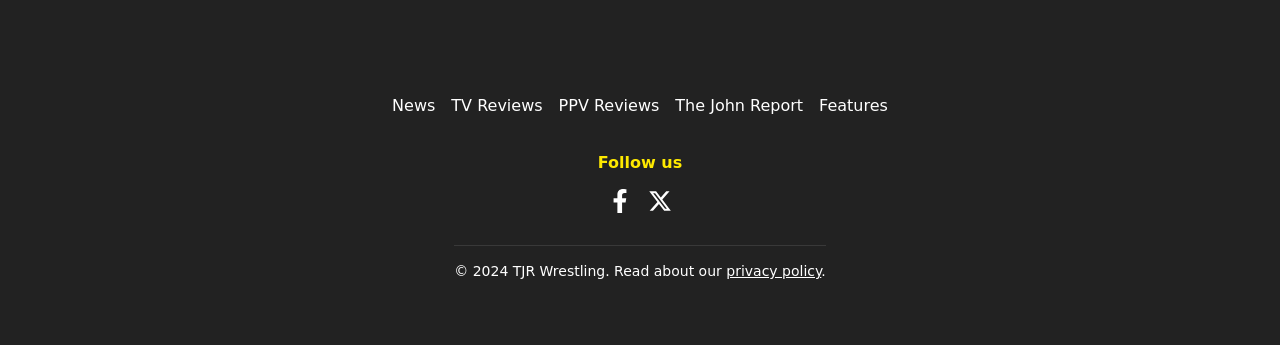Find the bounding box coordinates of the element to click in order to complete the given instruction: "Click on News."

[0.306, 0.28, 0.34, 0.335]